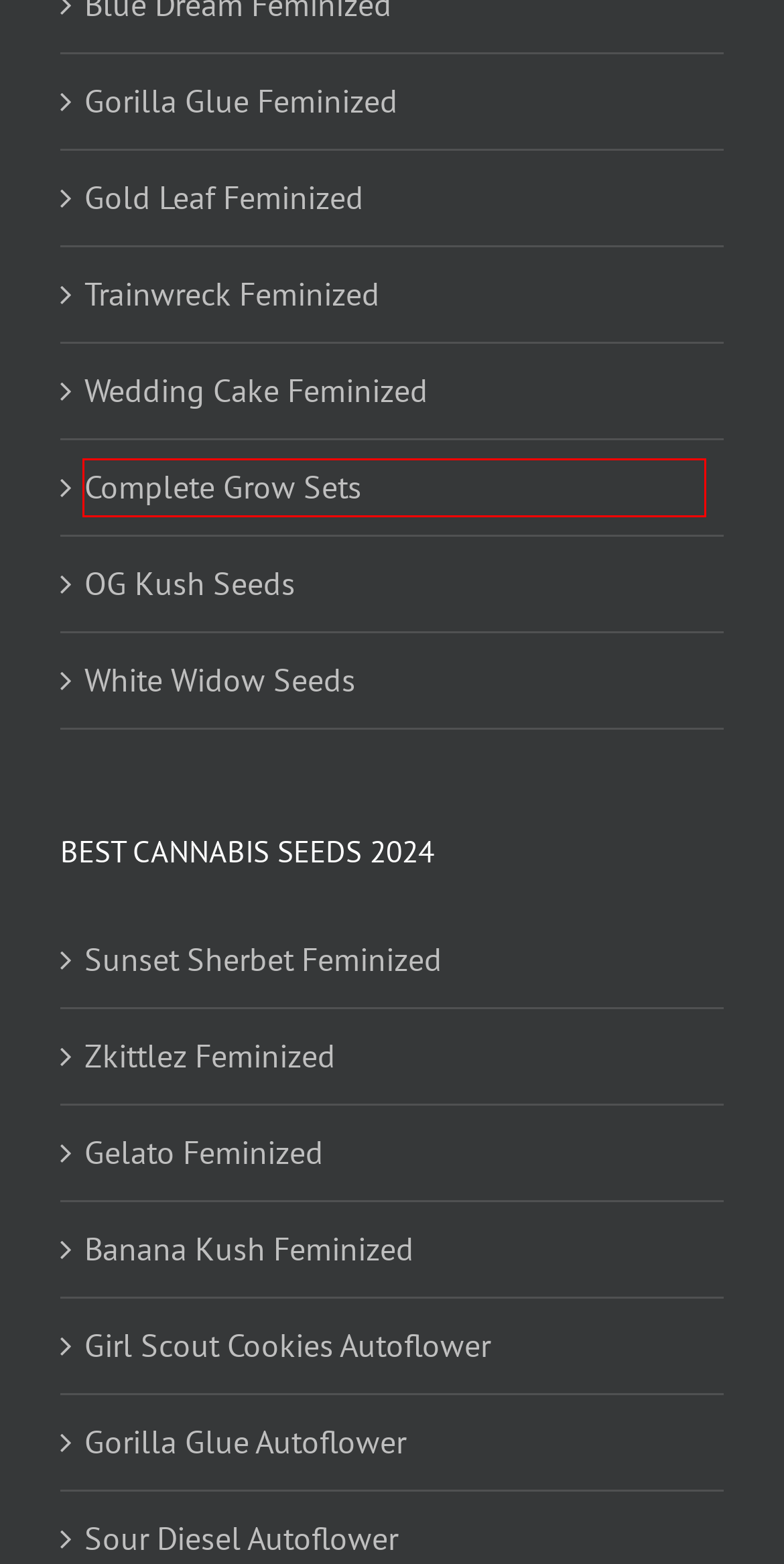Given a screenshot of a webpage with a red rectangle bounding box around a UI element, select the best matching webpage description for the new webpage that appears after clicking the highlighted element. The candidate descriptions are:
A. Trainwreck Feminized Seeds | Marijuana Seeds For Sale
B. Gold Leaf Feminized Seeds | Marijuana Seeds For Sale
C. Wedding Cake Feminized Seeds | Marijuana Seeds For Sale
D. Buy Cannabis Grow Sets Online | Marijuana Seeds For Sale
E. OG Kush Seeds For Sale Online | Marijuana Seeds for Sale
F. Gorilla Glue Feminized Seeds | Marijuana Seeds For Sale
G. Gelato Feminized Seeds | Marijuana Seeds For Sale
H. Gorilla Glue Autoflower Seeds | Marijuana Seeds For Sale

D